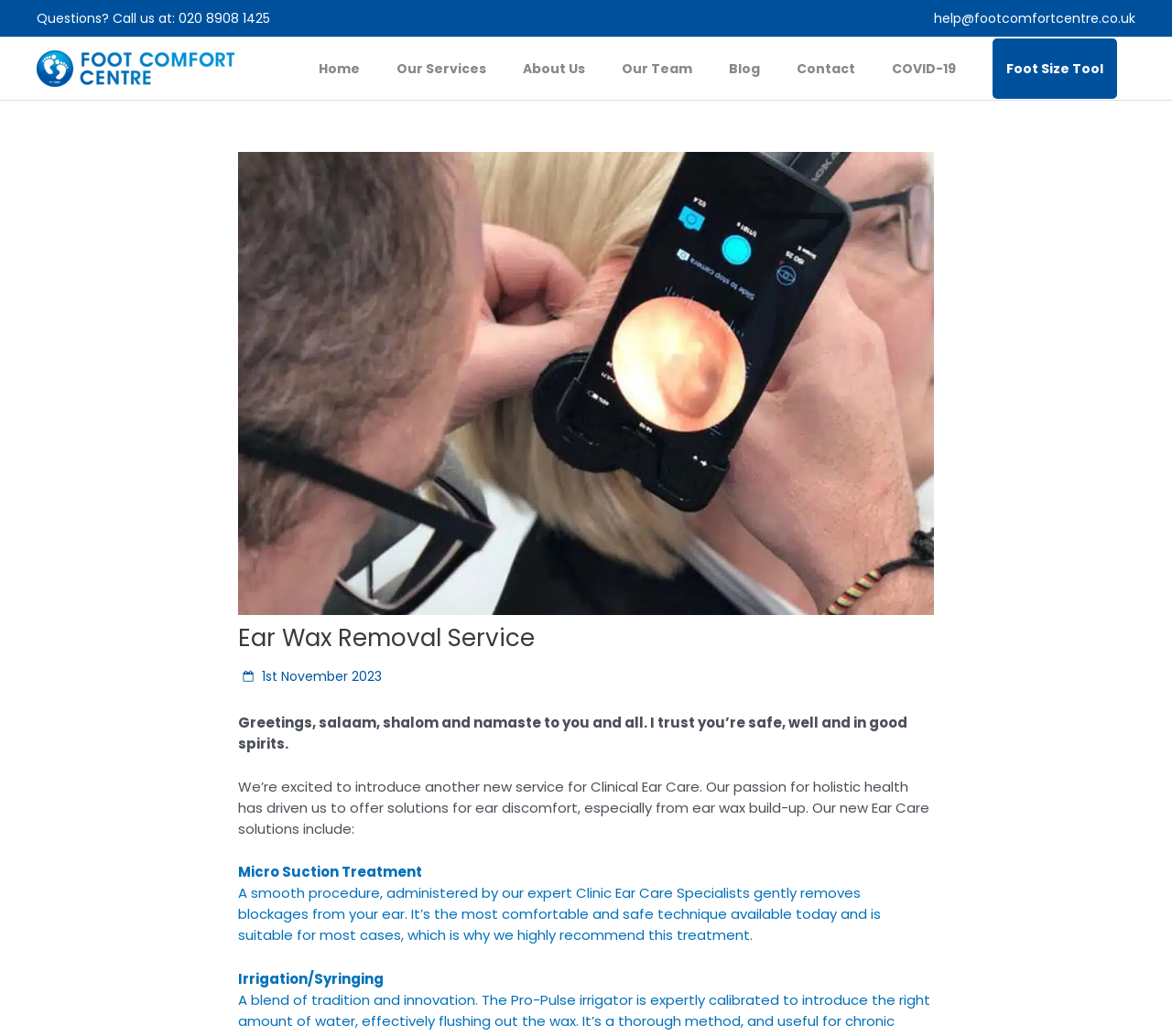Can you give a detailed response to the following question using the information from the image? What is the new service being introduced?

I found this information by reading the introductory text on the webpage, which says 'We’re excited to introduce another new service for Clinical Ear Care.' This suggests that the new service being introduced is related to Clinical Ear Care.